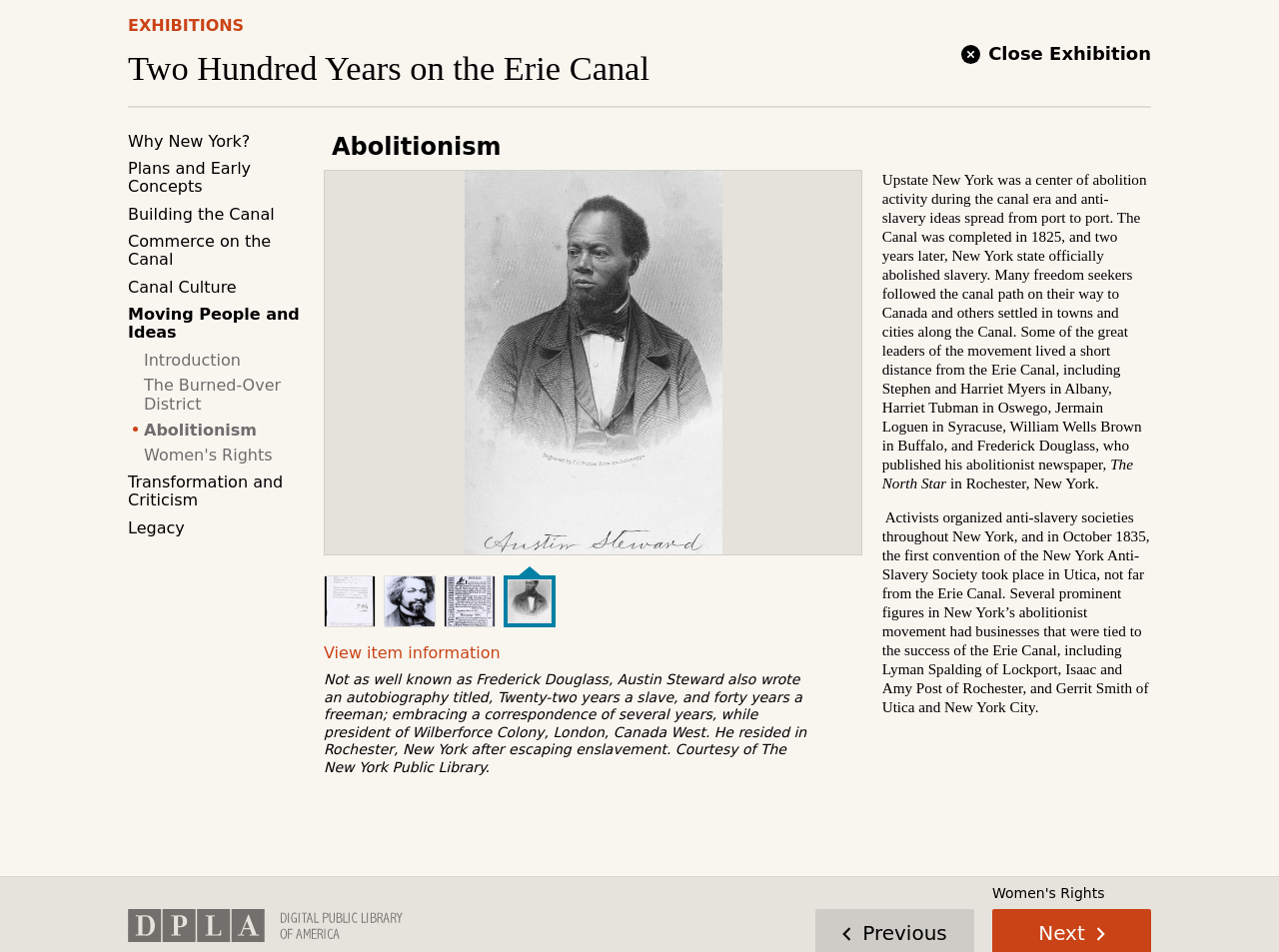Examine the screenshot and answer the question in as much detail as possible: What is the name of the exhibition?

I found the answer by looking at the heading element with the text 'Two Hundred Years on the Erie Canal' which is located at the top of the webpage, indicating that it is the title of the exhibition.